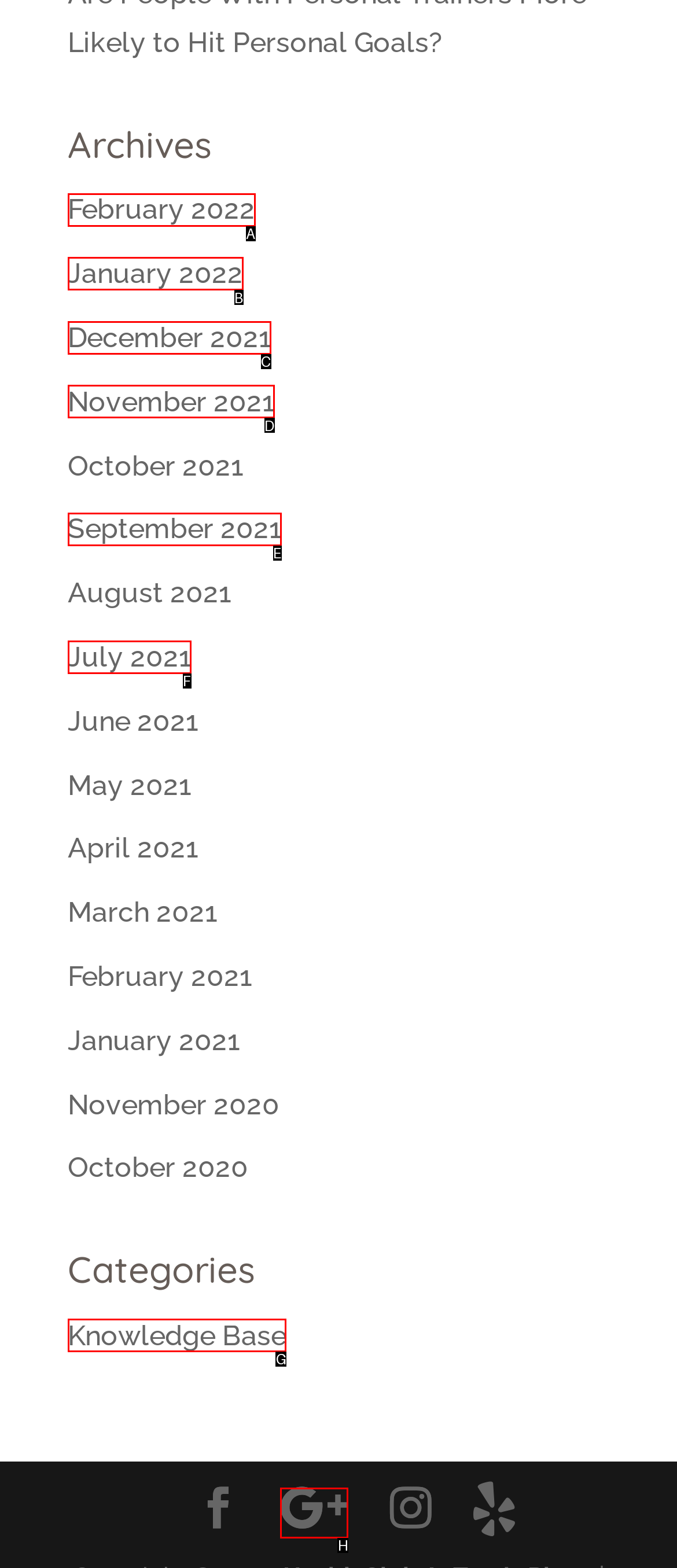Tell me the correct option to click for this task: access Knowledge Base
Write down the option's letter from the given choices.

G